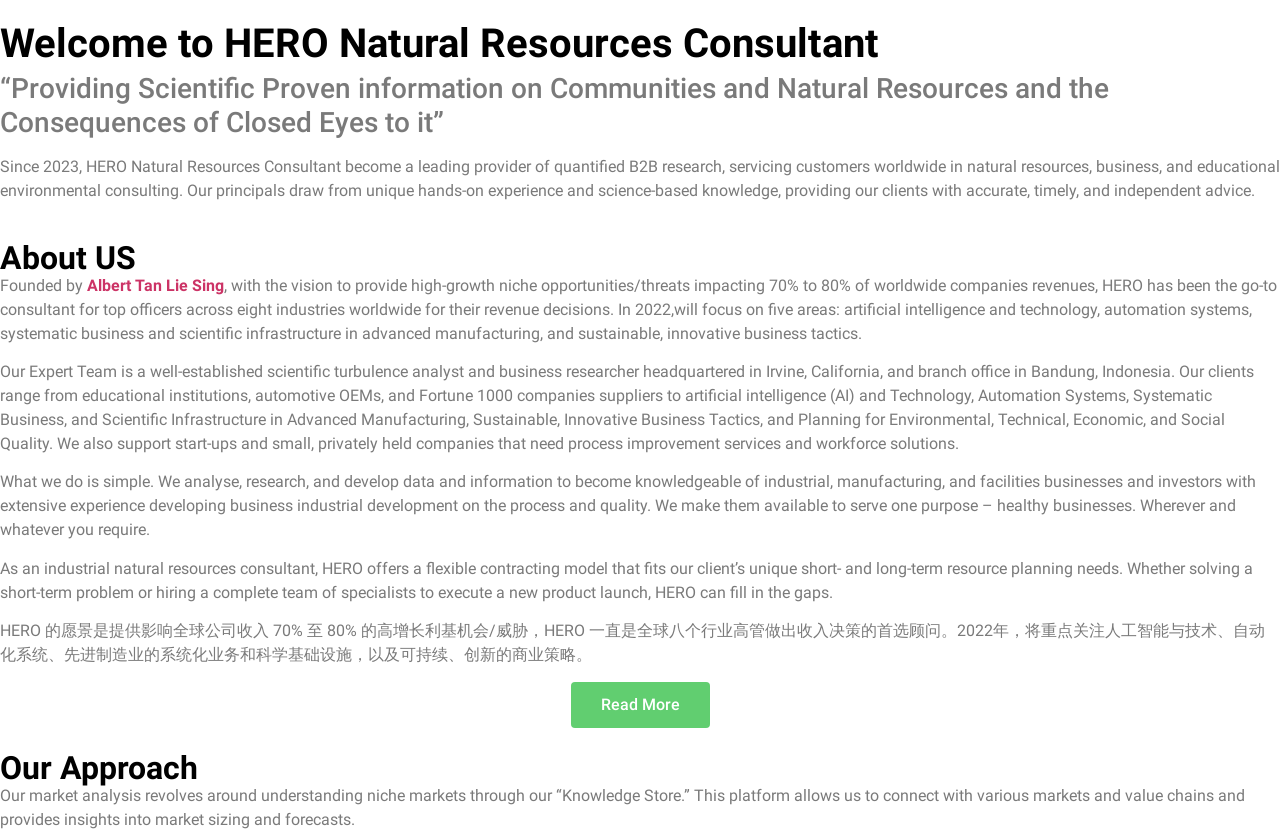What is the purpose of HERO's analysis and research?
Using the information from the image, answer the question thoroughly.

As stated in the 'What we do' section, HERO analyses, researches, and develops data and information to make businesses healthy.